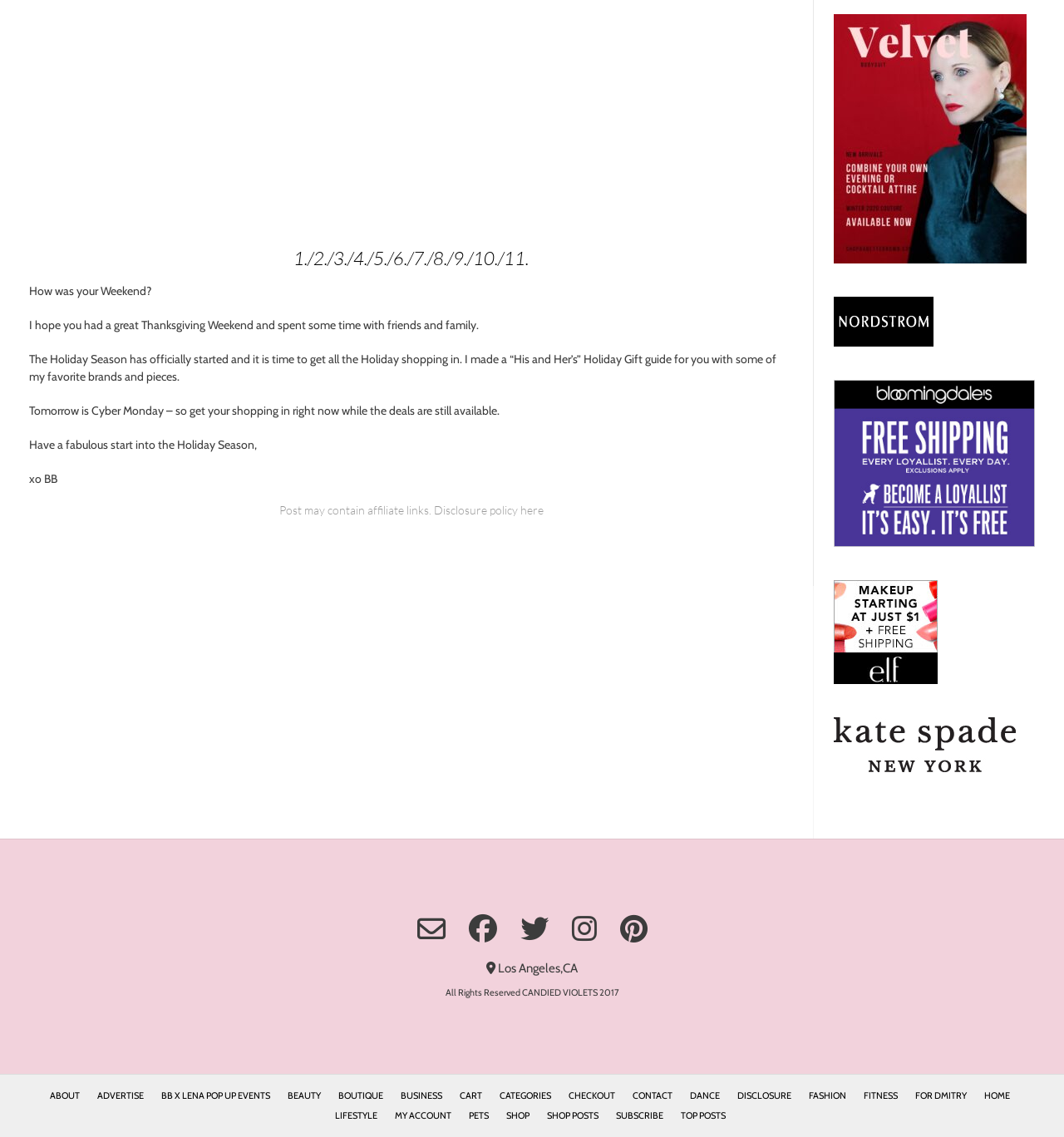What is the purpose of the links at the bottom of the page?
Based on the image, answer the question with a single word or brief phrase.

Navigation